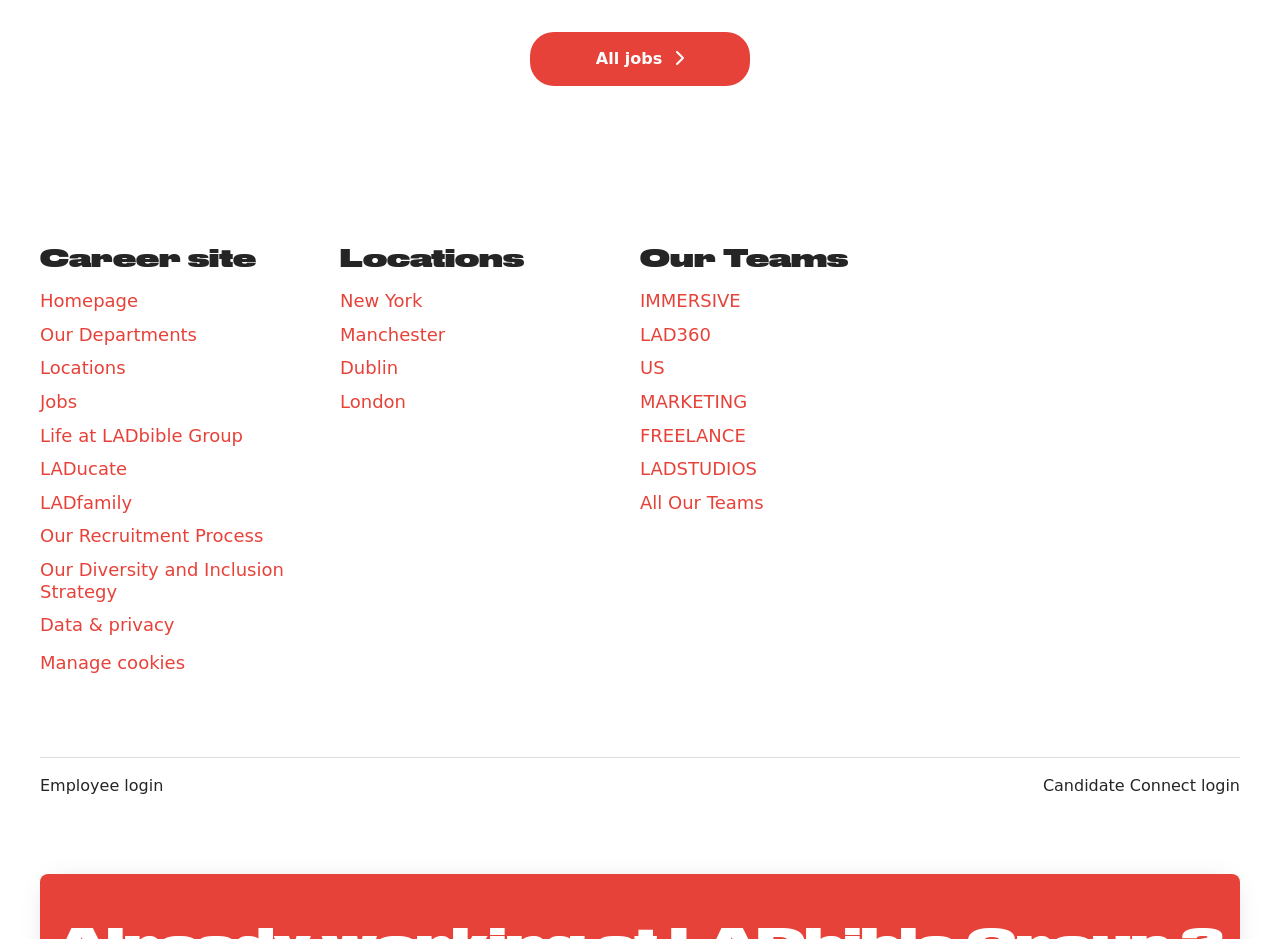Can you pinpoint the bounding box coordinates for the clickable element required for this instruction: "Login as an employee"? The coordinates should be four float numbers between 0 and 1, i.e., [left, top, right, bottom].

[0.031, 0.825, 0.128, 0.85]